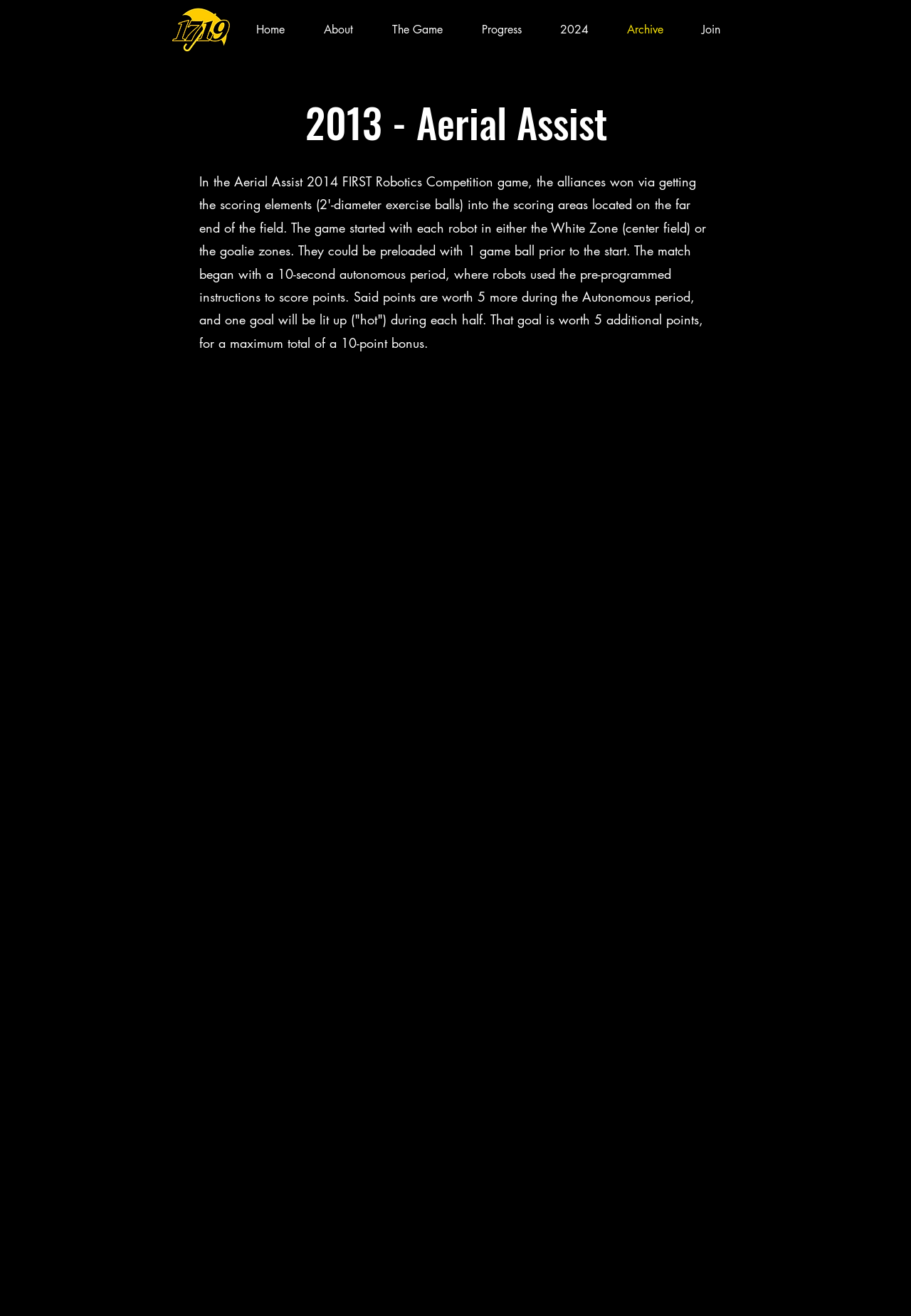Reply to the question with a single word or phrase:
What is the topic of the main content?

Aerial Assist